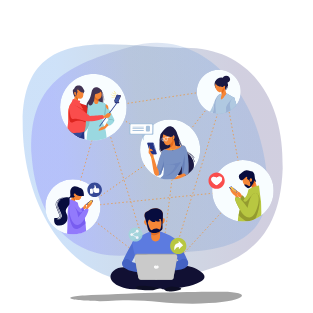Explain in detail what you see in the image.

The image depicts a digital marketing theme, featuring a central figure seated cross-legged with a laptop, symbolizing a digital strategist or marketer. This individual is connected to various icons representing different social media interactions, illustrating the concept of engagement across platforms. Surrounding the central figure, diverse characters are engaged in activities like texting and browsing, emphasizing collaboration and communication in the realm of online advertising. The background features soft, fluid shapes that enhance the modern and engaging atmosphere of digital connectivity. This visual representation aligns well with themes of Google Pay-Per-Click (PPC) advertising and Facebook advertising, underscoring the importance of targeted efforts in driving business success through effective online strategies.